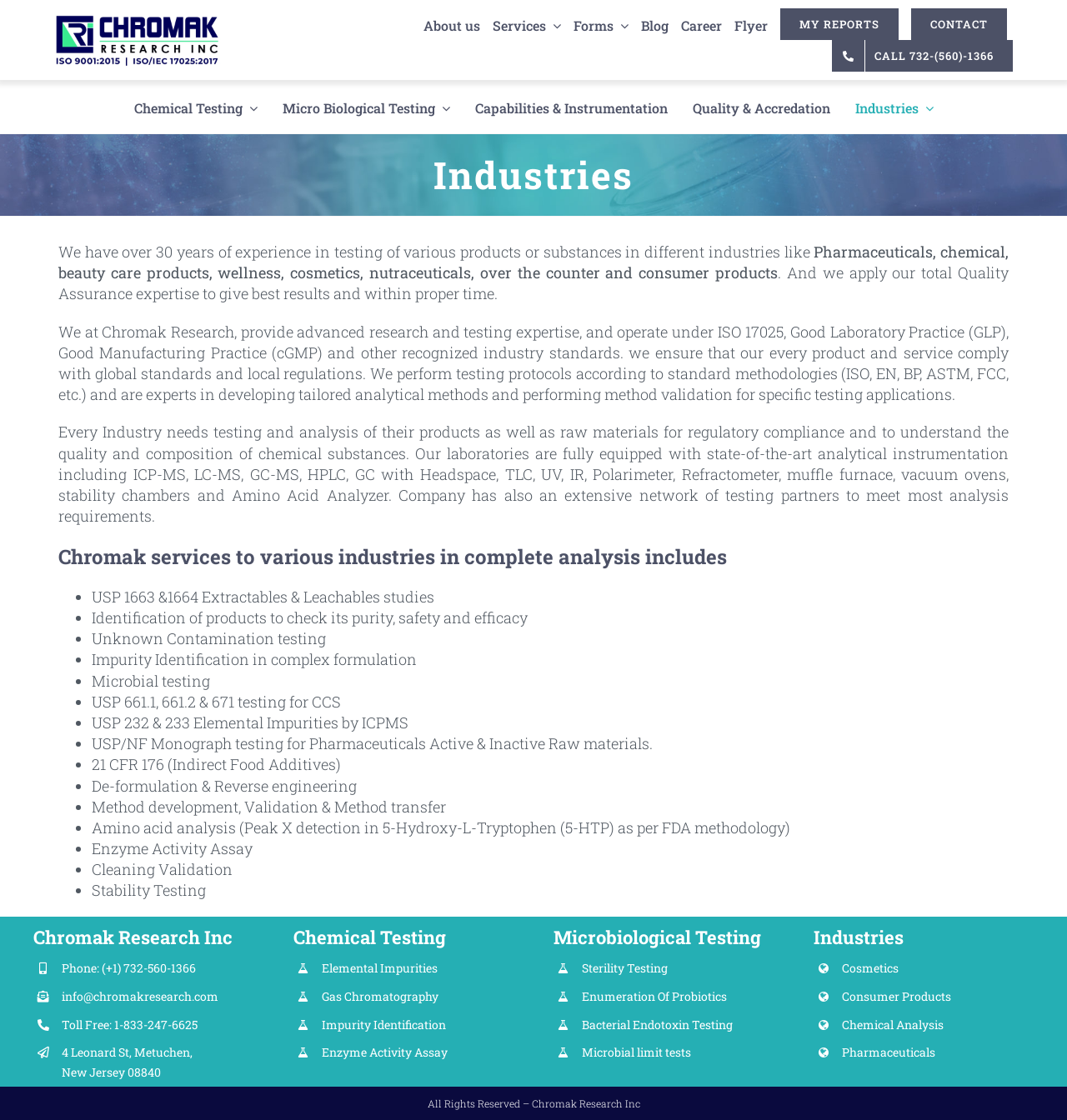Find the bounding box coordinates of the element I should click to carry out the following instruction: "Click on Chemical Testing".

[0.125, 0.085, 0.241, 0.105]